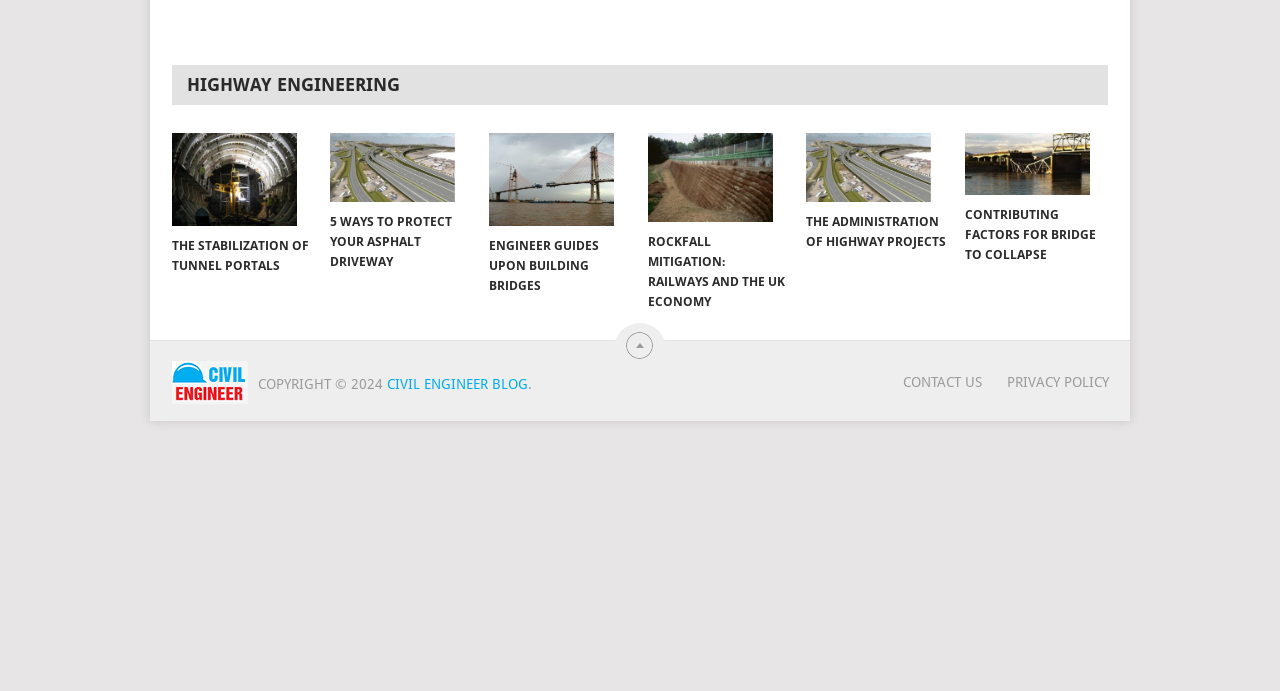Determine the bounding box coordinates for the element that should be clicked to follow this instruction: "follow the link to learn about optimization of weld quality of ss410 in tig welding". The coordinates should be given as four float numbers between 0 and 1, in the format [left, top, right, bottom].

None